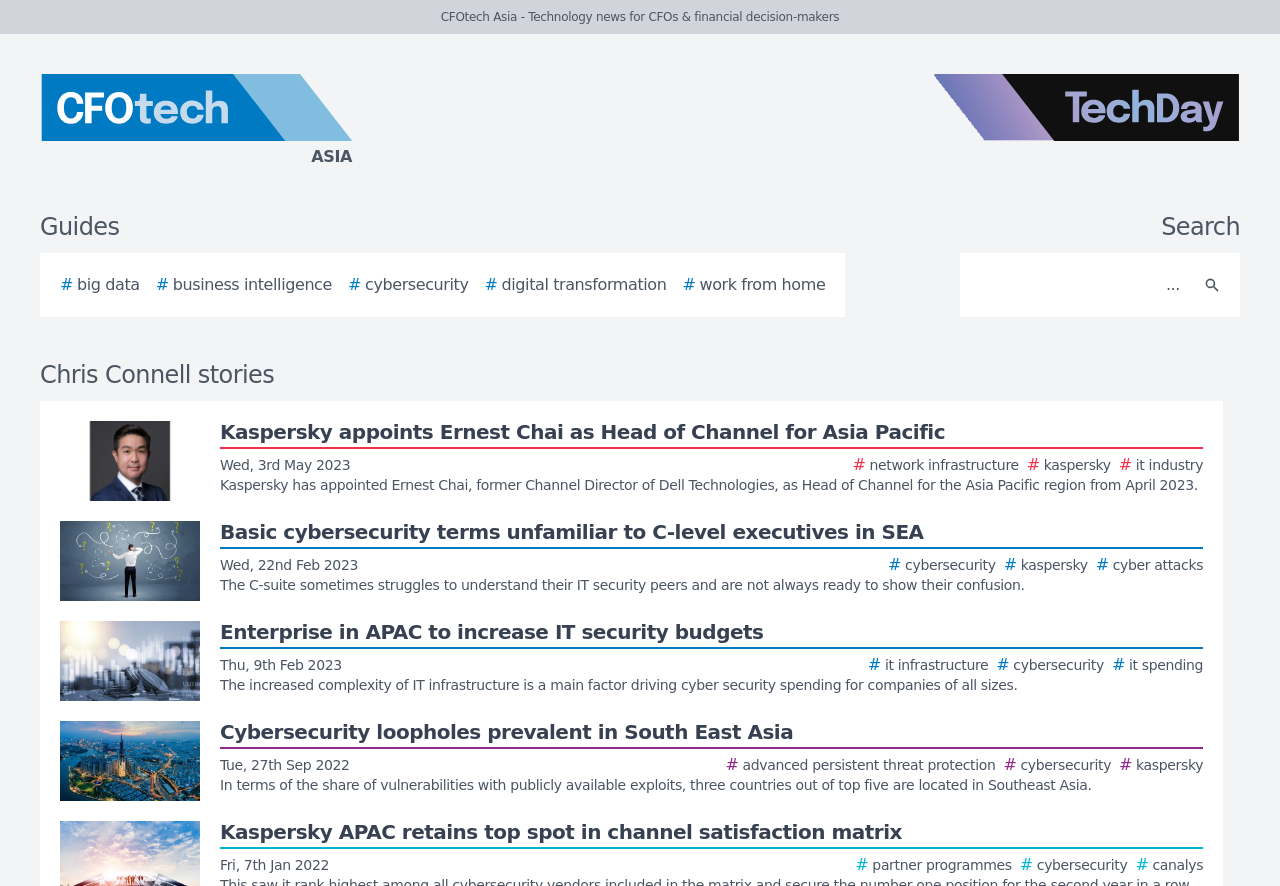What is the main heading of this webpage? Please extract and provide it.

Chris Connell stories